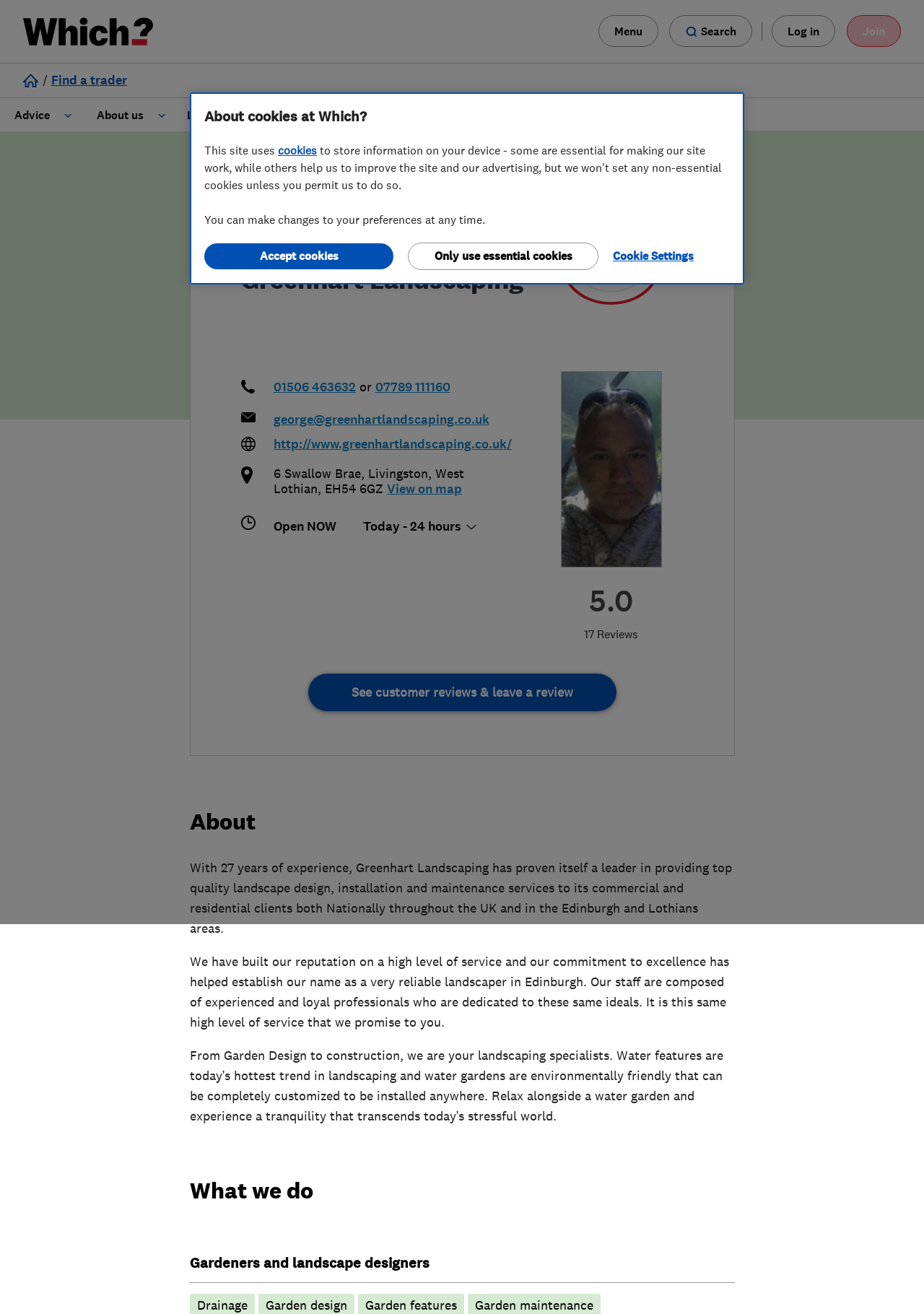Review the image closely and give a comprehensive answer to the question: What is the phone number of Greenhart Landscaping?

I found the phone numbers by looking at the link elements that contain the phone numbers, which are located in the section that provides contact information.